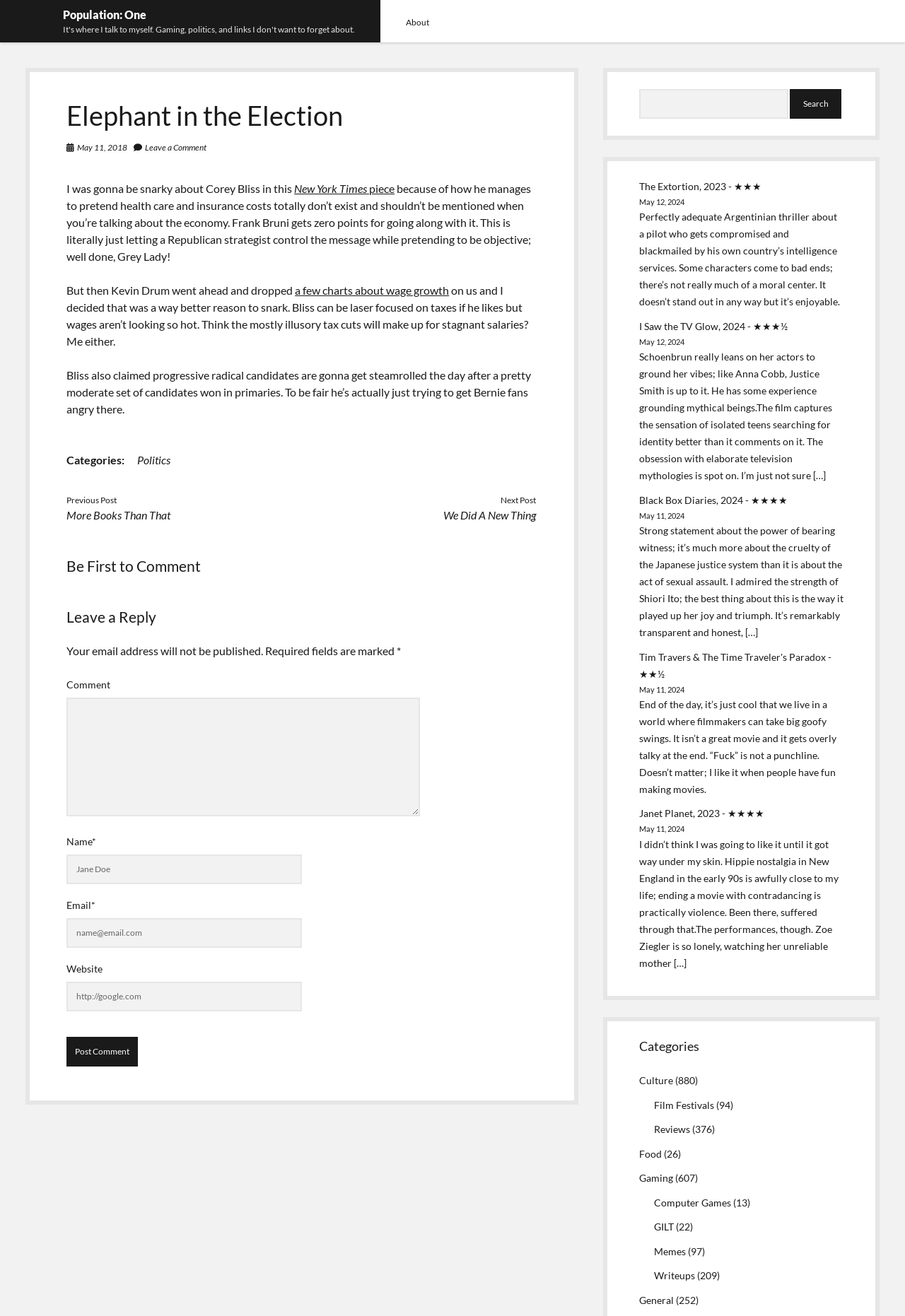What is the name of the author of the latest article?
Look at the image and construct a detailed response to the question.

I looked at the article element, but there is no indication of the author's name. The article only mentions the title and the content.